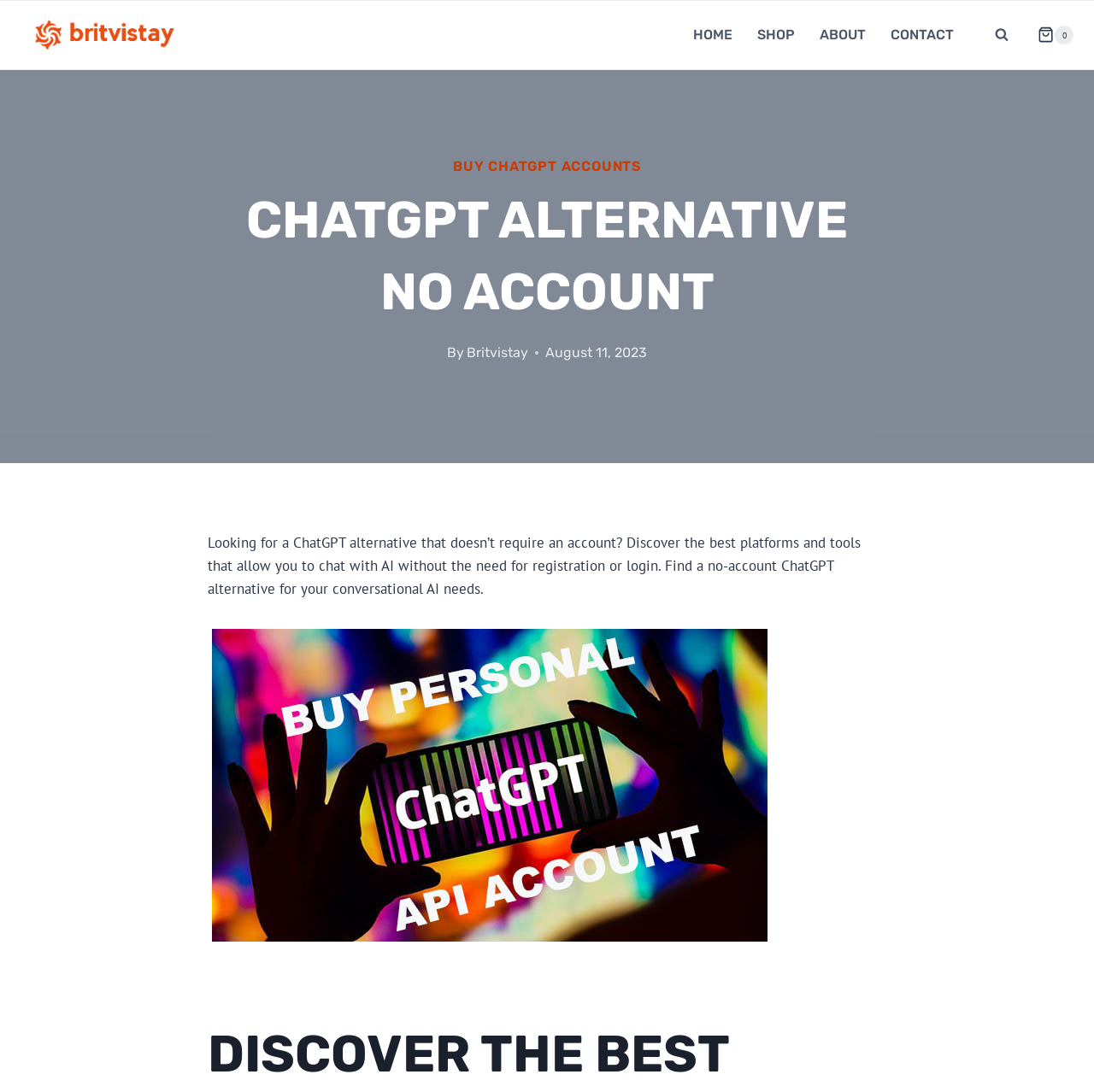Please specify the bounding box coordinates for the clickable region that will help you carry out the instruction: "buy chatgpt accounts".

[0.414, 0.145, 0.586, 0.16]